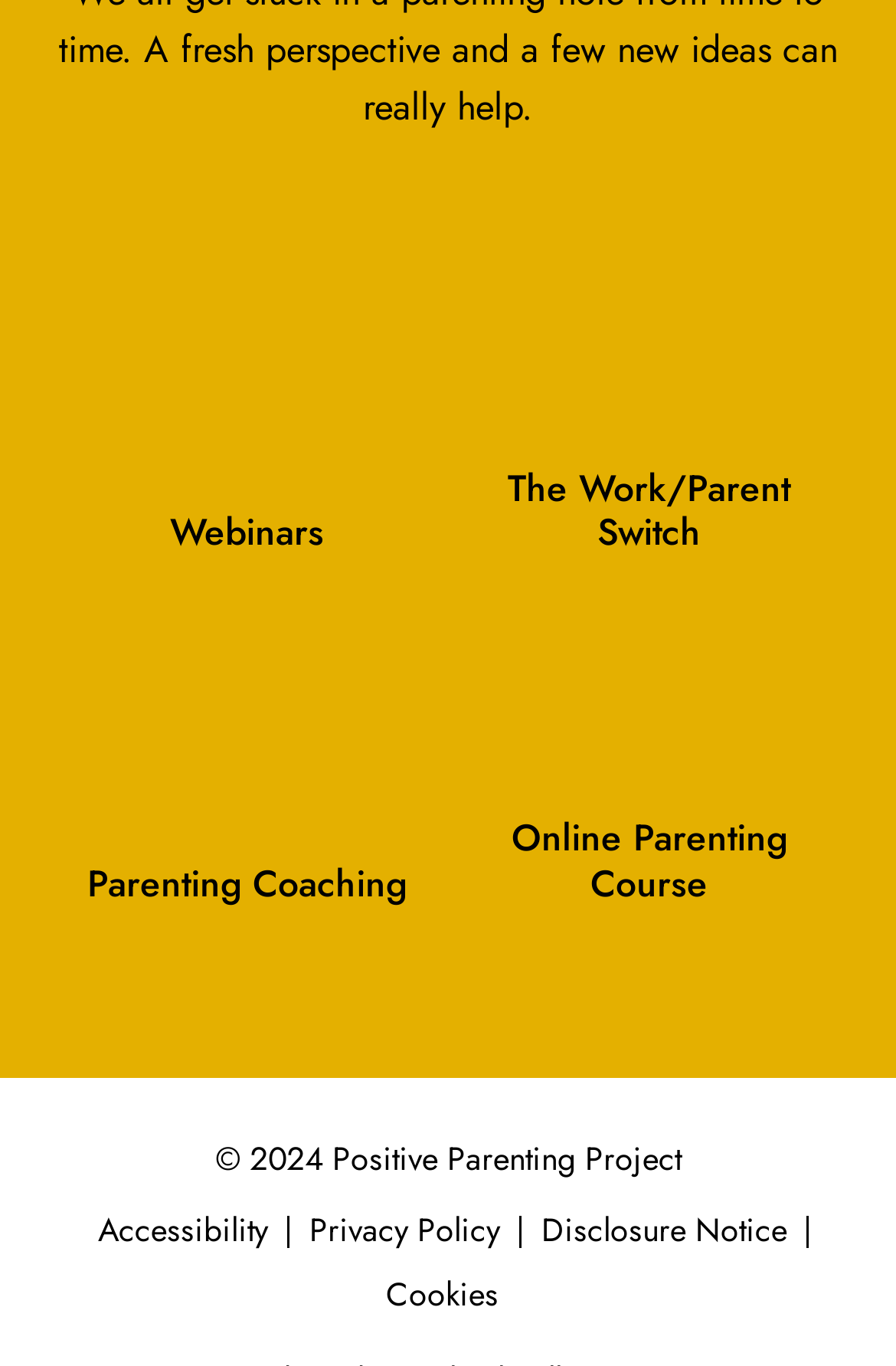What is the copyright year of the webpage?
Using the visual information from the image, give a one-word or short-phrase answer.

2024